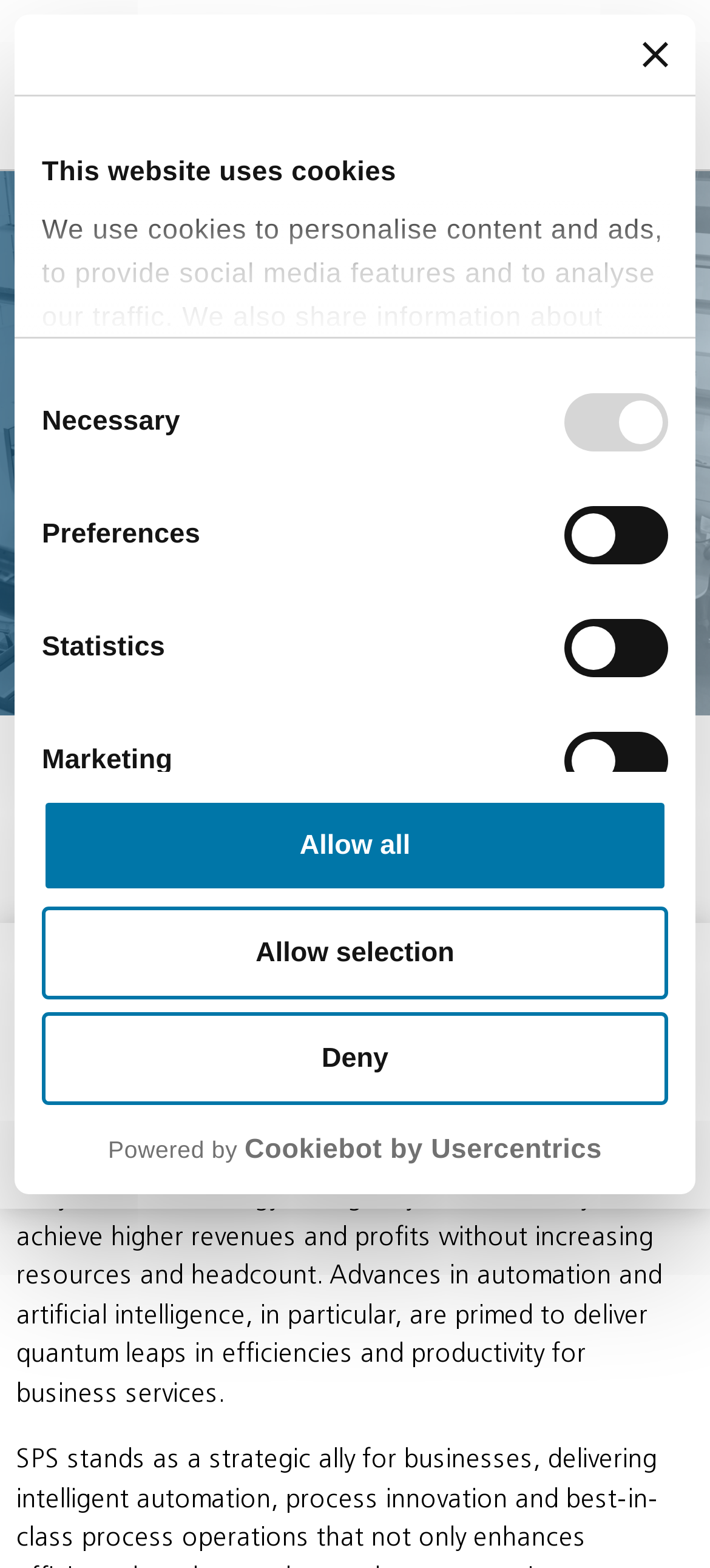Provide a short answer using a single word or phrase for the following question: 
What is the main topic of the webpage?

Business efficiency